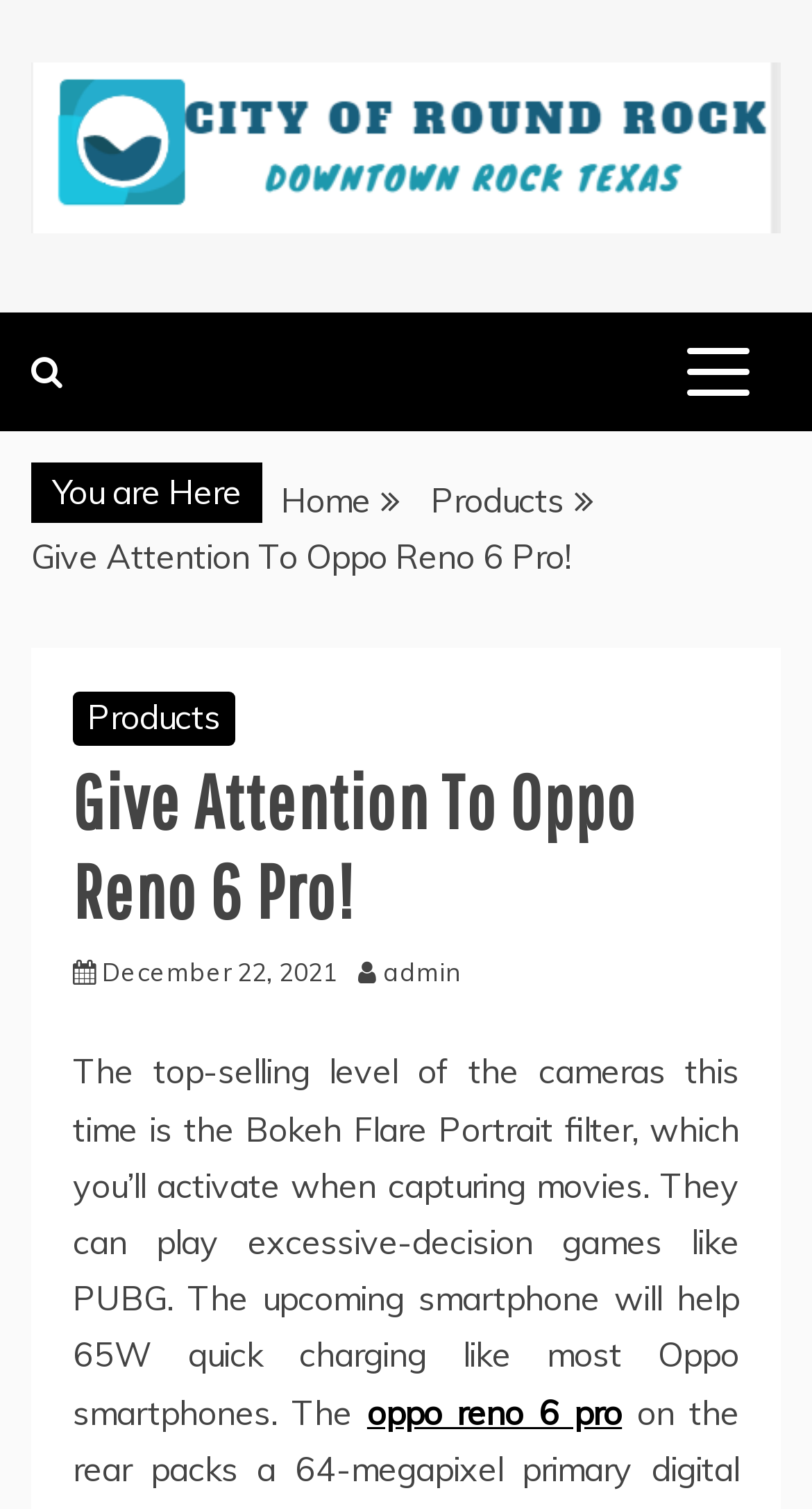Describe all the key features of the webpage in detail.

The webpage is about the Oppo Reno 6 Pro, with a focus on its features and capabilities. At the top left, there is a link to the "City Of Round Rock" website, accompanied by an image with the same name. Below this, there is a link to "CITY OF ROUND ROCK" and a static text "DOWNTOWN ROCK TEXAS".

On the top right, there is a button with no text, which controls the primary menu. Next to it, there is a link with a font awesome icon, which is followed by a static text "You are Here" and a navigation section labeled "Breadcrumbs". The breadcrumbs section contains links to "Home" and "Products", as well as a static text "Give Attention To Oppo Reno 6 Pro!".

Below the breadcrumbs, there is a header section with a link to "Products", a heading with the title "Give Attention To Oppo Reno 6 Pro!", and a link to the date "December 22, 2021". There is also a link to the author "admin" in this section.

The main content of the webpage is a static text that describes the features of the Oppo Reno 6 Pro, including its camera capabilities, gaming performance, and charging speed. At the bottom, there is a link to "oppo reno 6 pro".